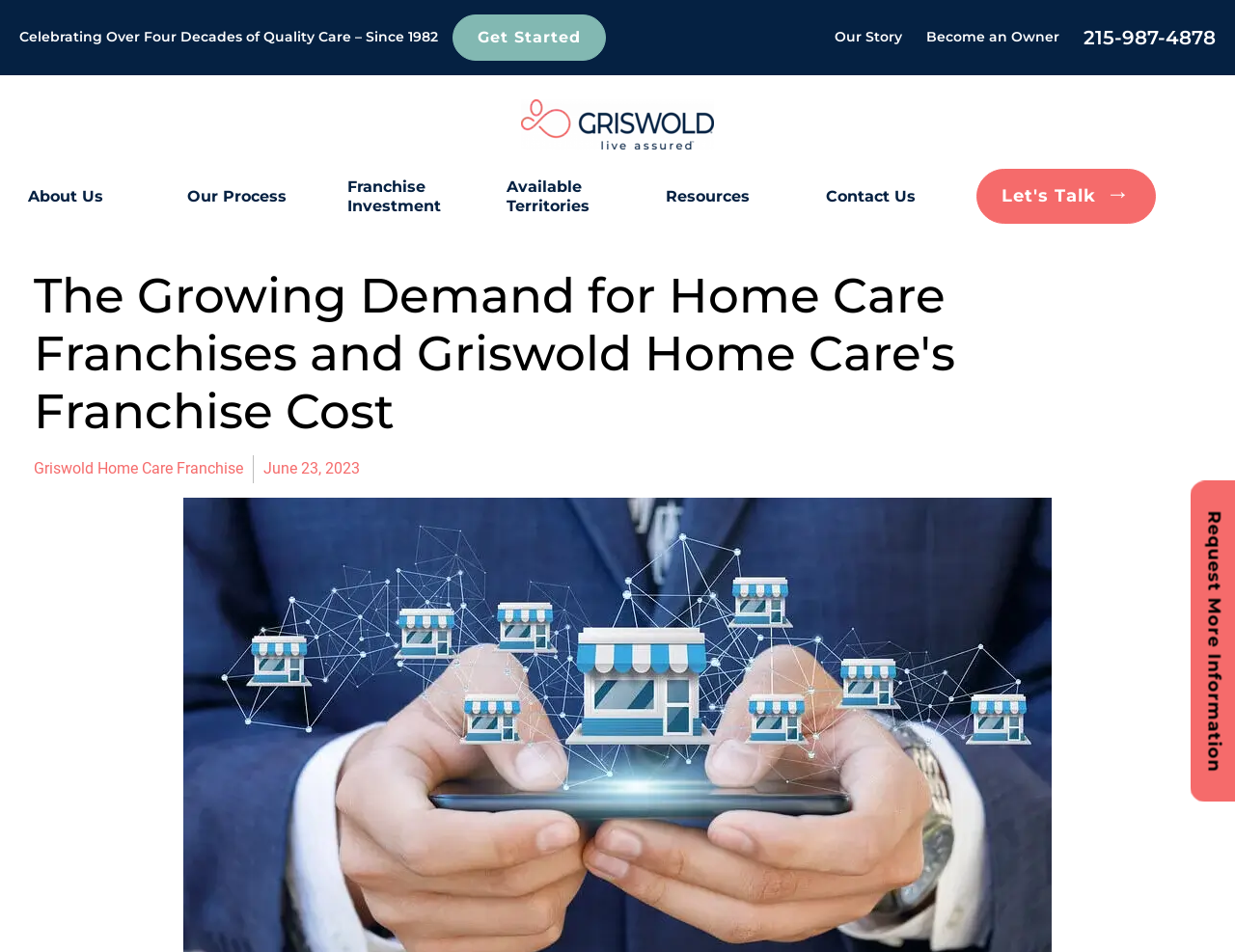Can you specify the bounding box coordinates for the region that should be clicked to fulfill this instruction: "Become an Owner".

[0.75, 0.027, 0.858, 0.052]